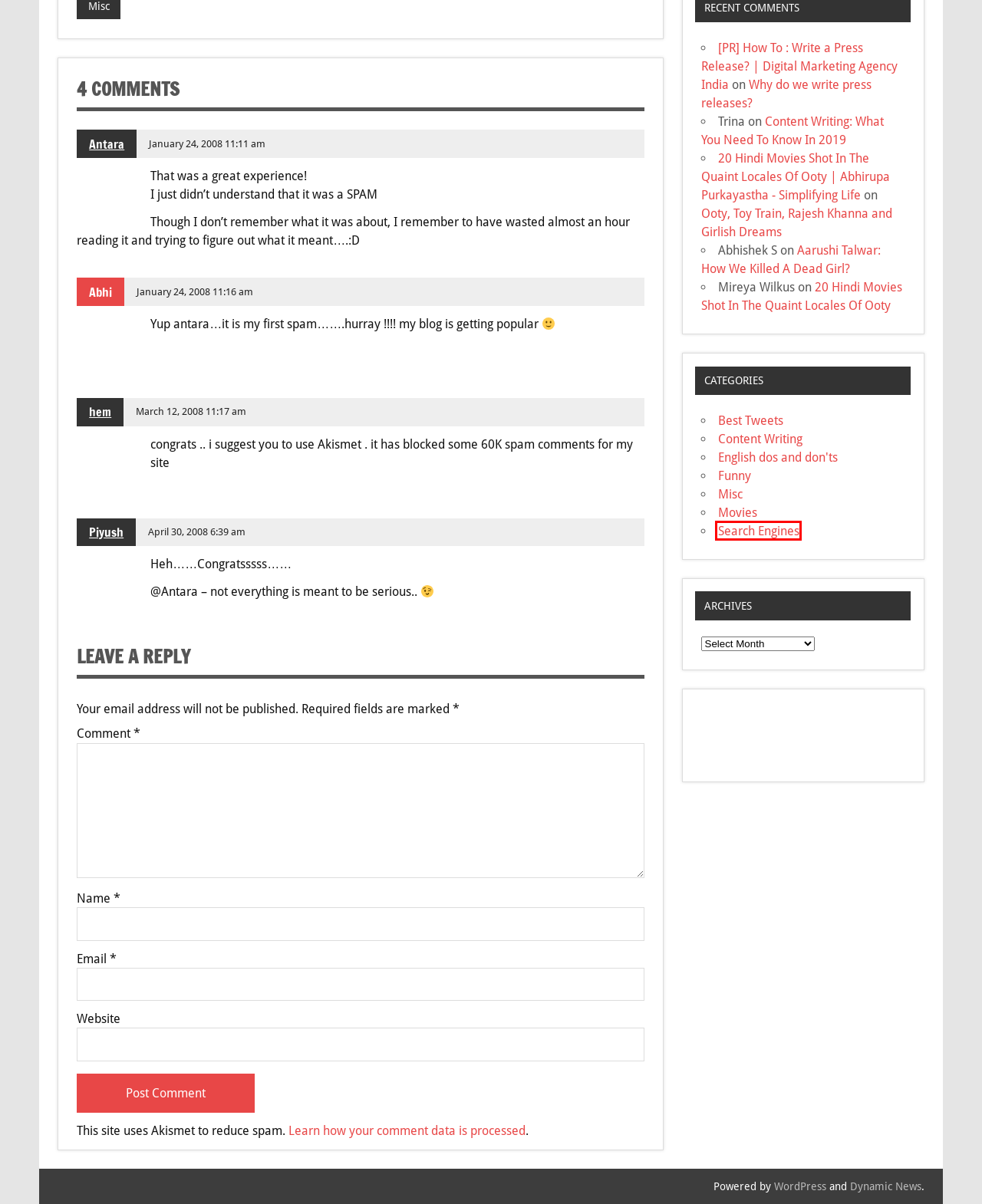Review the screenshot of a webpage that includes a red bounding box. Choose the webpage description that best matches the new webpage displayed after clicking the element within the bounding box. Here are the candidates:
A. Blog Tool, Publishing Platform, and CMS – WordPress.org
B. English dos and don’ts | Abhirupa Purkayastha - Simplifying Life
C. Content Writing | Abhirupa Purkayastha - Simplifying Life
D. Movies | Abhirupa Purkayastha - Simplifying Life
E. Retired Themes – ThemeZee
F. Ooty, Toy Train, Rajesh Khanna and Girlish Dreams | Abhirupa Purkayastha - Simplifying Life
G. Search Engines | Abhirupa Purkayastha - Simplifying Life
H. Hem Acharya

G